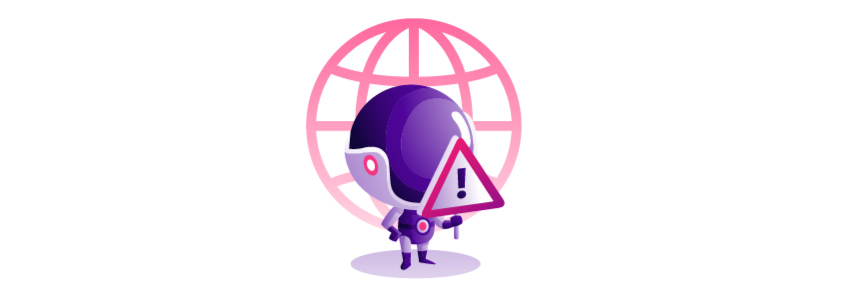Provide a thorough and detailed caption for the image.

The image features a stylized cartoon character resembling a robot, positioned in front of a globe with a light pink outline, symbolizing global connectivity. The robot is predominantly purple, with a round head and expressive eyes, enhancing its approachable appearance. It holds a warning sign emblazoned with an exclamation mark, indicating a cautionary message. This visual aligns with the theme of the accompanying text, which states "Domain locked," suggesting that the character represents a notification of restricted access or alert related to a domain issue. The overall design is whimsical and engaging, making the technical message more accessible to users.